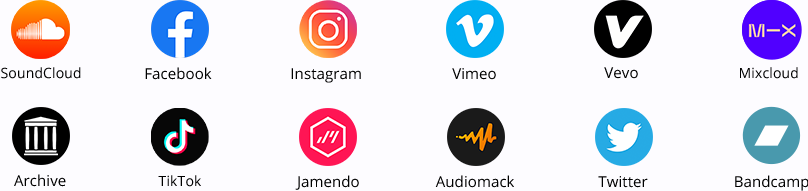How many music and video streaming platforms are represented? Analyze the screenshot and reply with just one word or a short phrase.

12